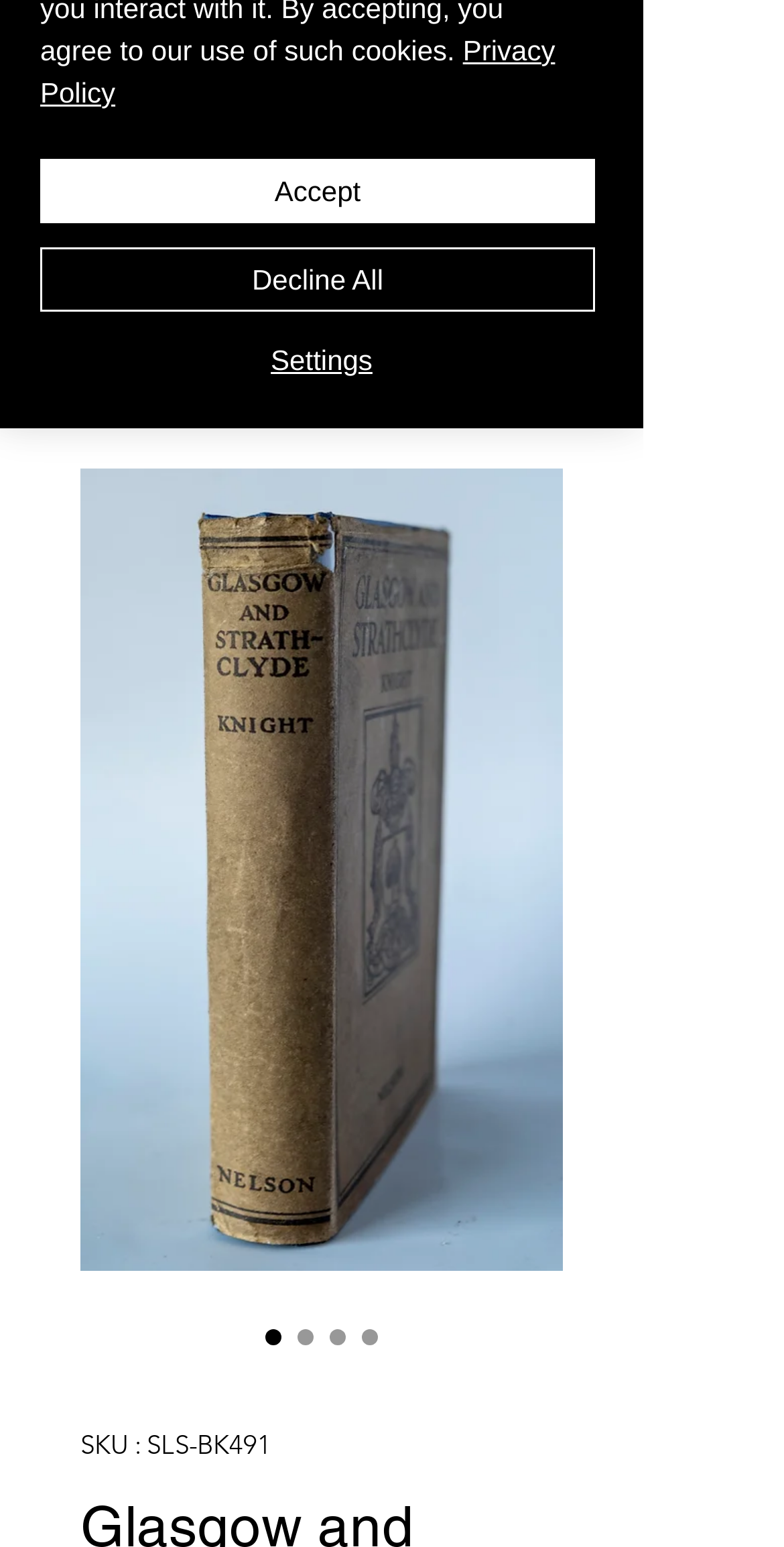Please specify the bounding box coordinates in the format (top-left x, top-left y, bottom-right x, bottom-right y), with all values as floating point numbers between 0 and 1. Identify the bounding box of the UI element described by: Decline All

[0.051, 0.16, 0.759, 0.201]